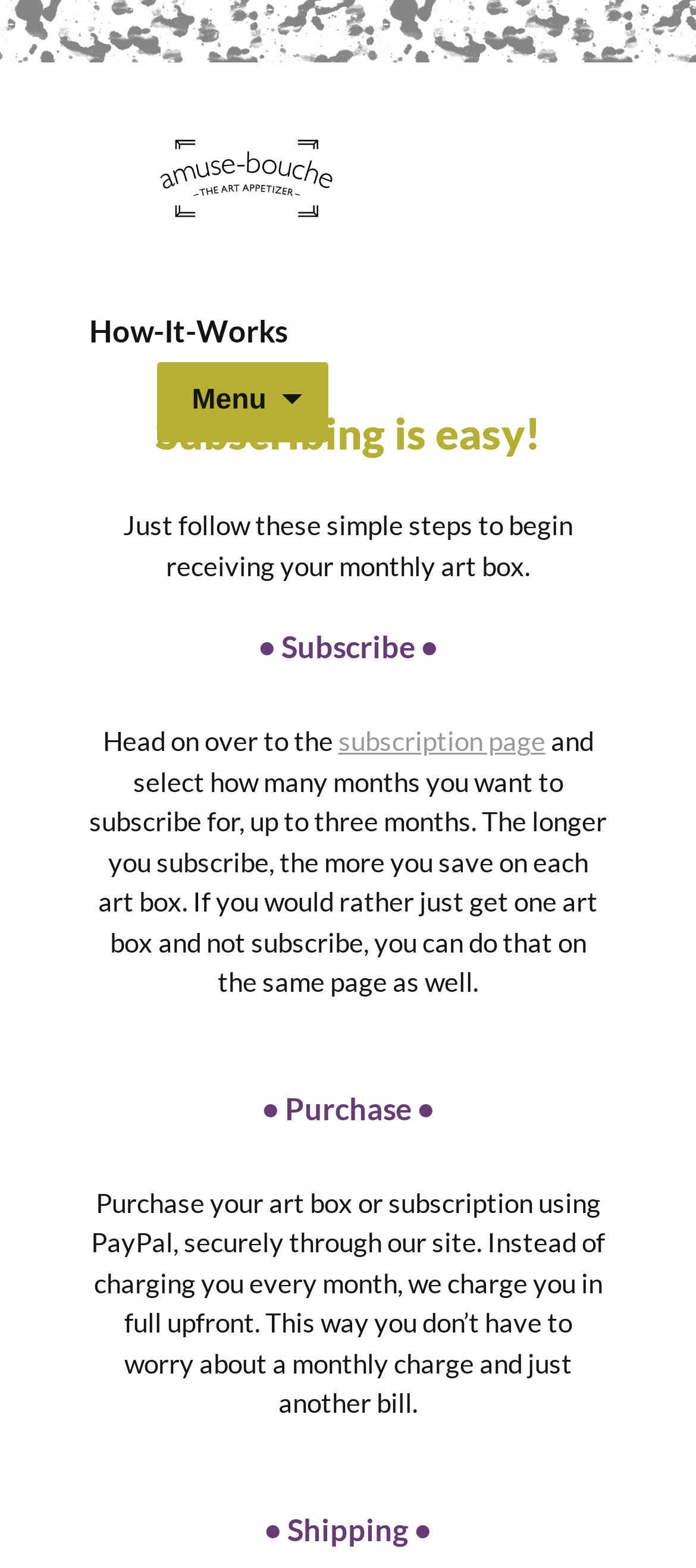Locate the UI element that matches the description subscription page in the webpage screenshot. Return the bounding box coordinates in the format (top-left x, top-left y, bottom-right x, bottom-right y), with values ranging from 0 to 1.

[0.486, 0.462, 0.783, 0.483]